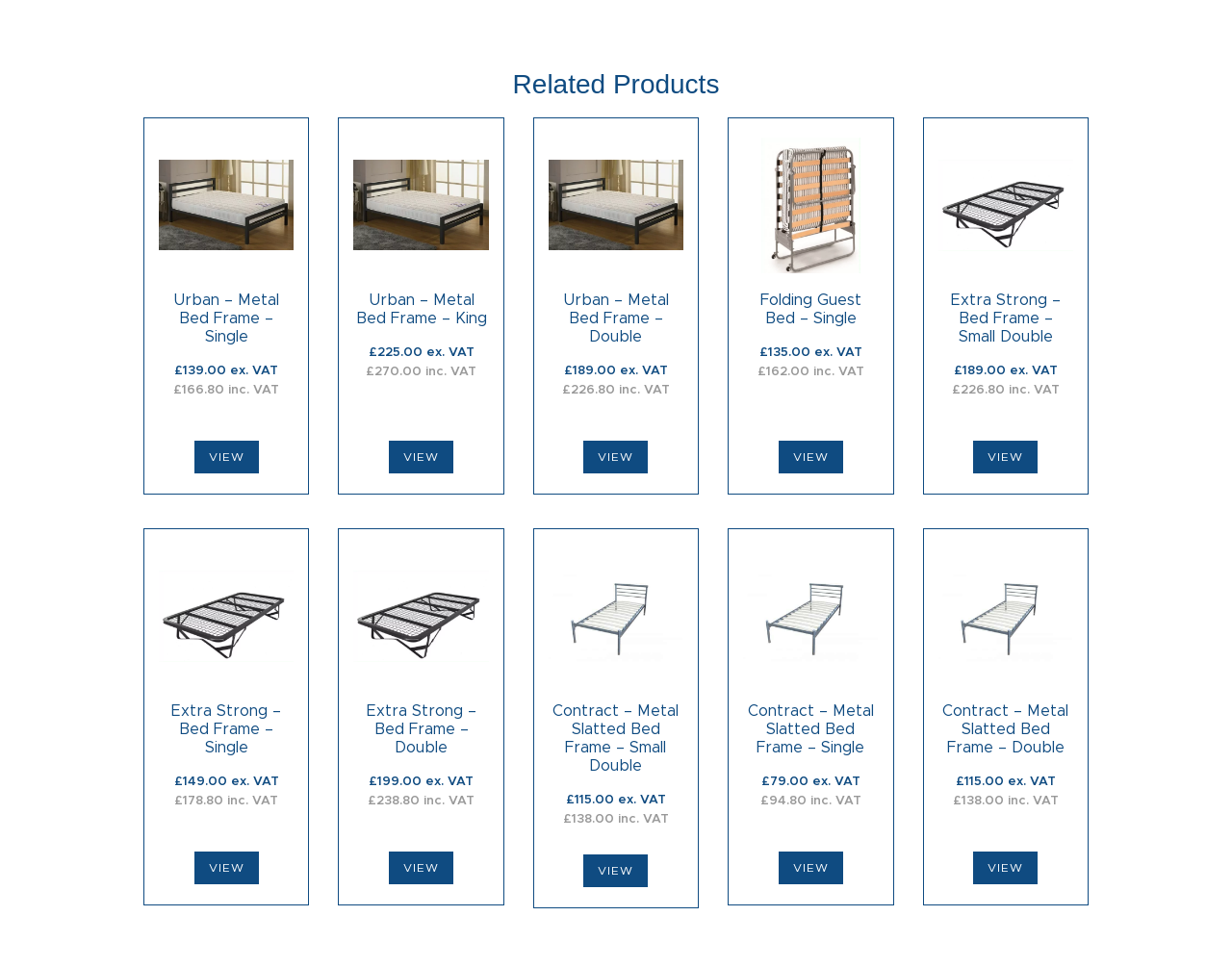Answer the question with a single word or phrase: 
How many products have a price less than £150.00 ex. VAT?

6